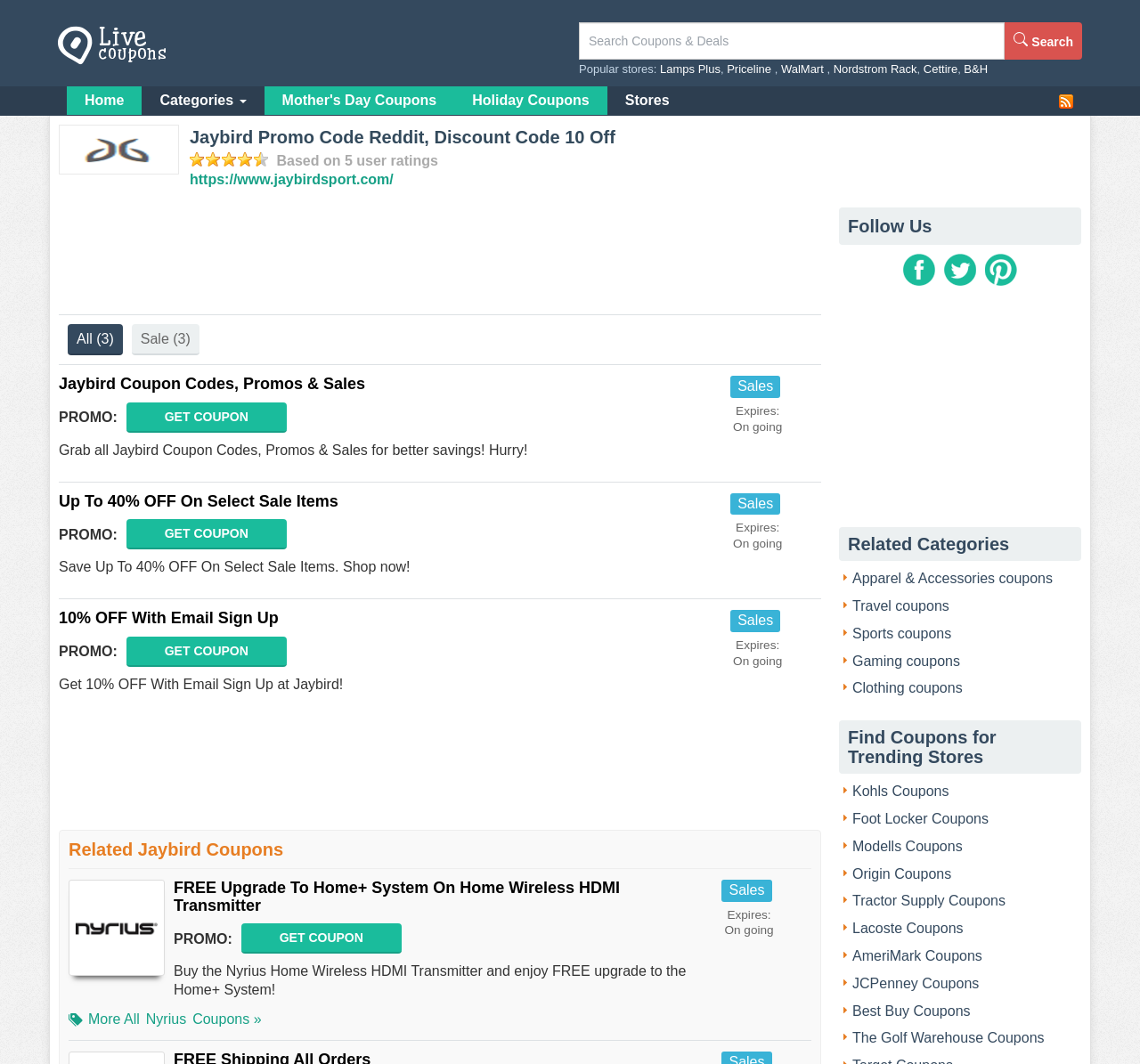What type of coupons are featured on this webpage?
Give a single word or phrase answer based on the content of the image.

Jaybird coupons